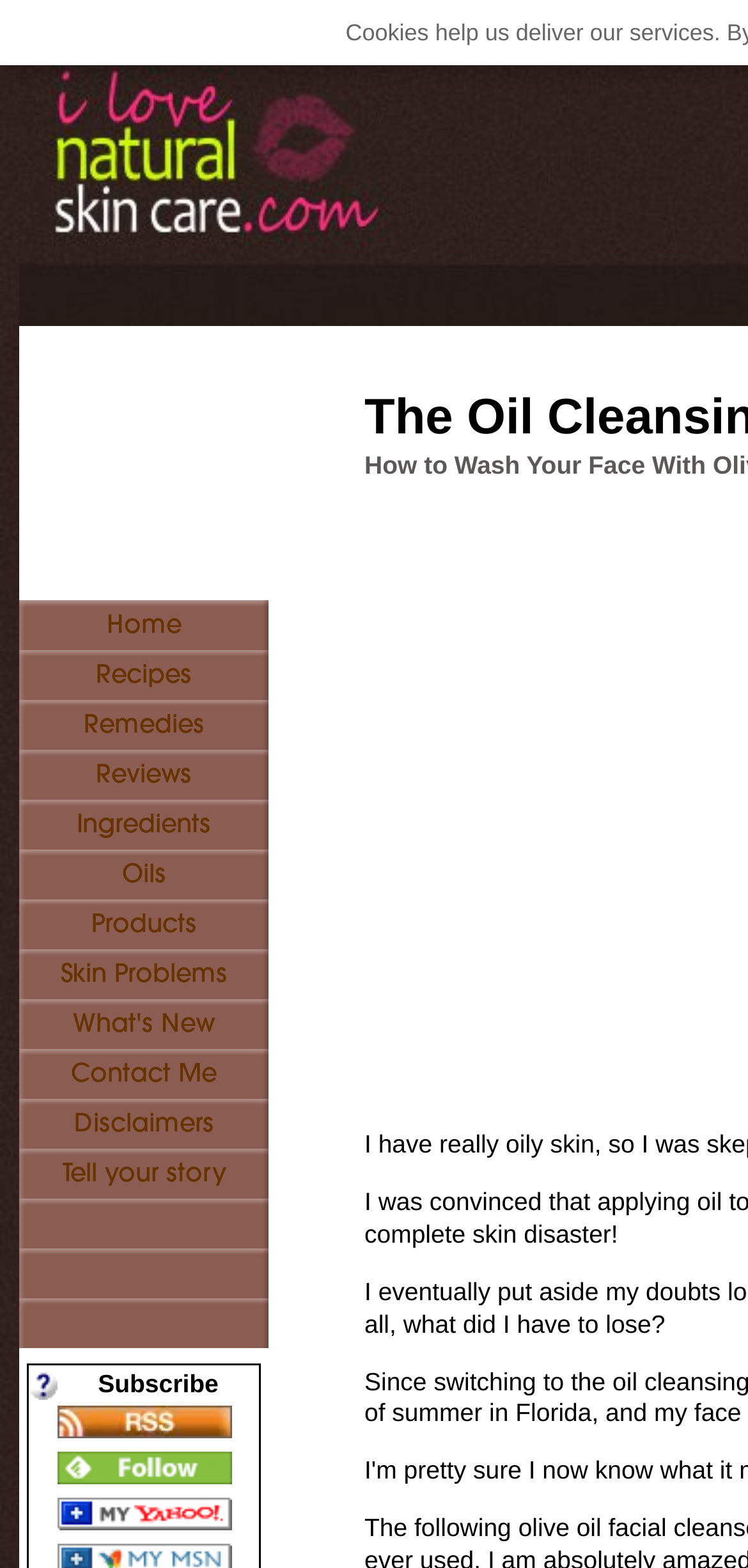Offer a meticulous description of the webpage's structure and content.

This webpage is about the oil cleansing method, a natural skin care alternative for washing your face. At the top, there is an advertisement iframe. Below it, there is a navigation menu with 11 links: Home, Recipes, Remedies, Reviews, Ingredients, Oils, Products, Skin Problems, What's New, Contact Me, and Disclaimers. These links are aligned horizontally and take up a small portion of the top section of the page.

On the right side of the page, near the bottom, there are three links with accompanying images: XML RSS, follow us in feedly, and Add to My Yahoo!. These links are stacked vertically and are related to subscribing to the website's feed.

The main content of the page is not explicitly described in the accessibility tree, but based on the meta description, it likely discusses the oil cleansing method and its benefits.